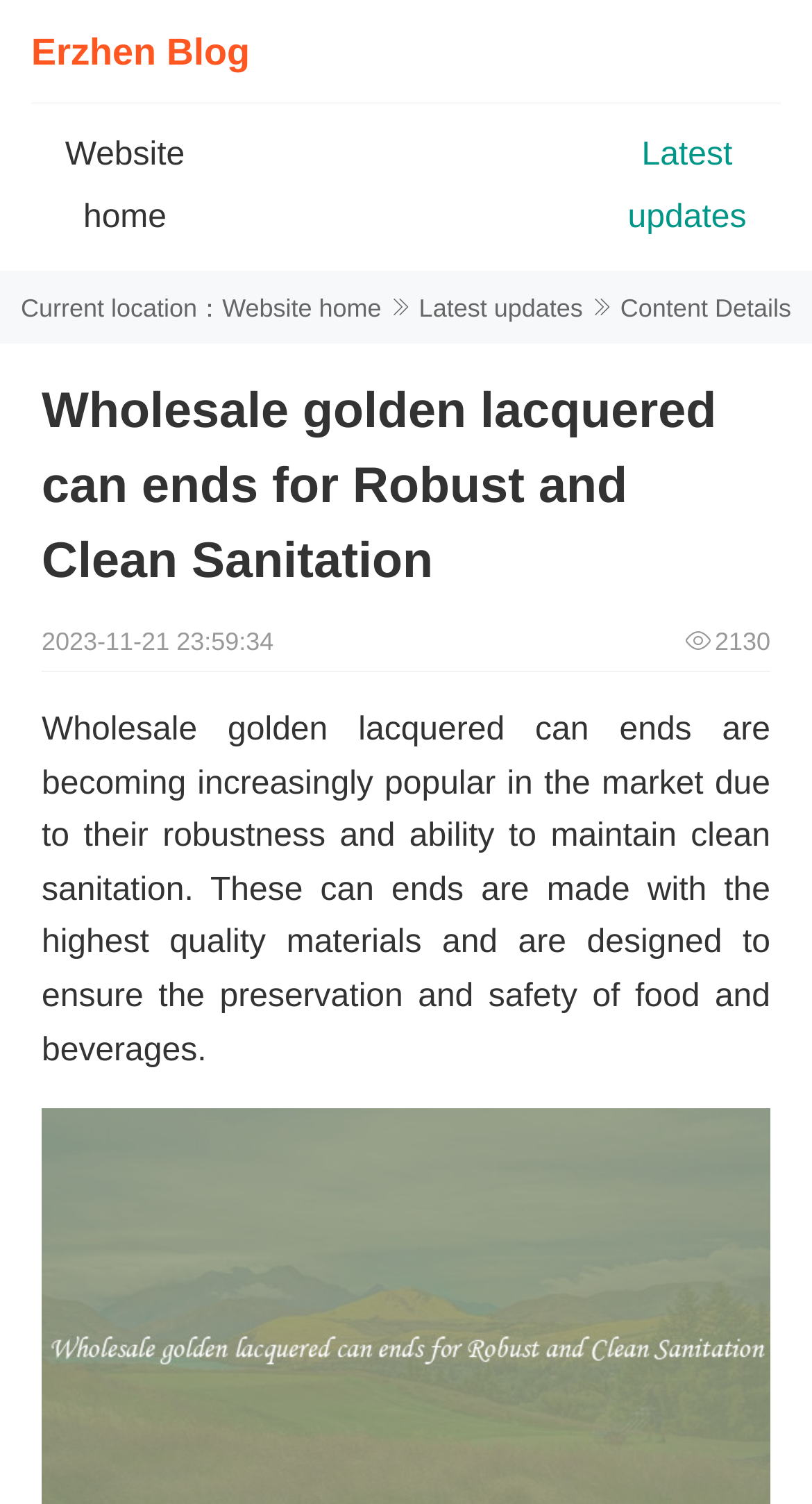What is the purpose of the golden lacquered can ends?
Please elaborate on the answer to the question with detailed information.

According to the article, the golden lacquered can ends are designed to maintain clean sanitation, which means they are used to preserve and ensure the safety of food and beverages.